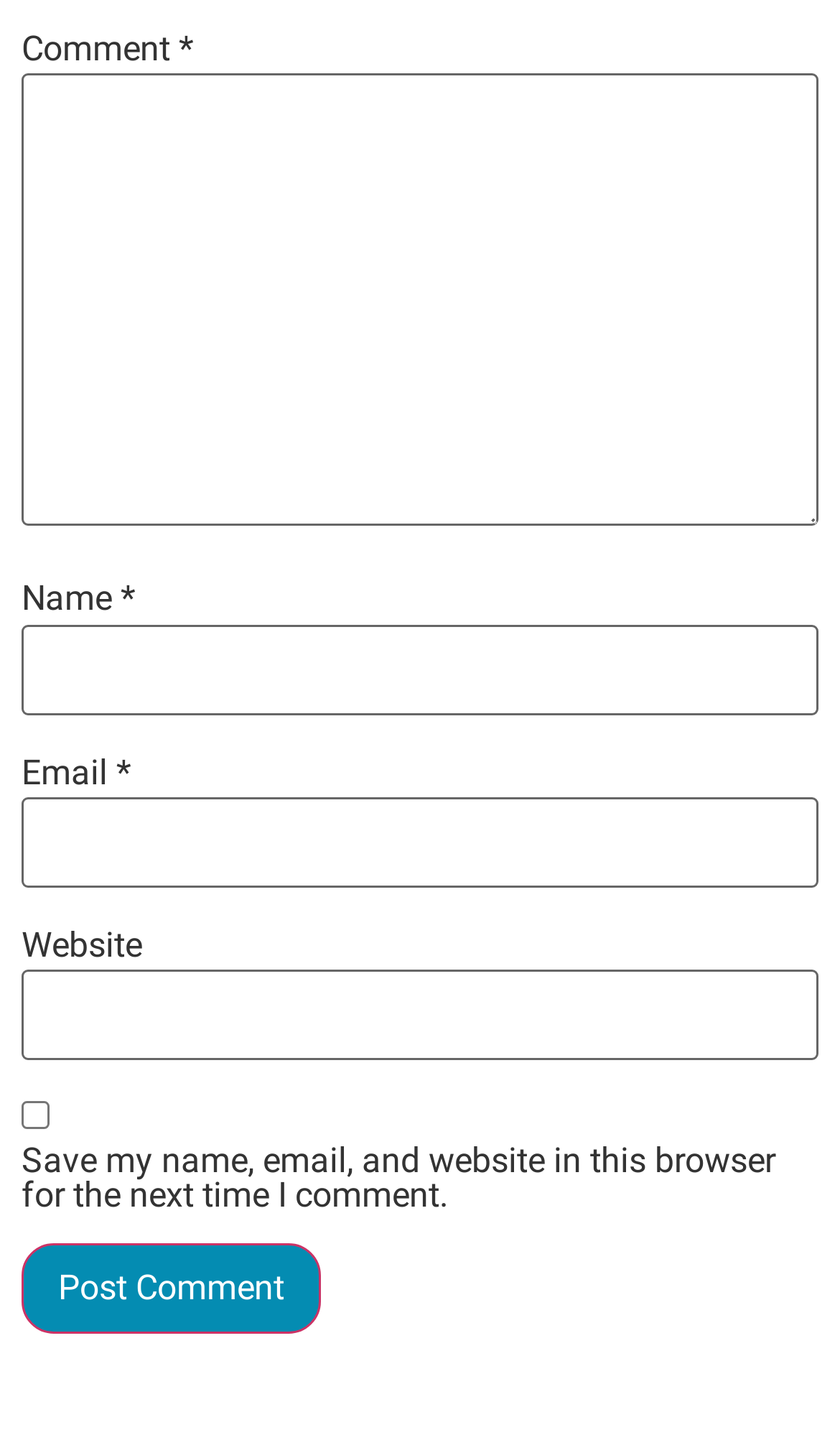Provide a one-word or one-phrase answer to the question:
What is the purpose of the checkbox?

Save comment info